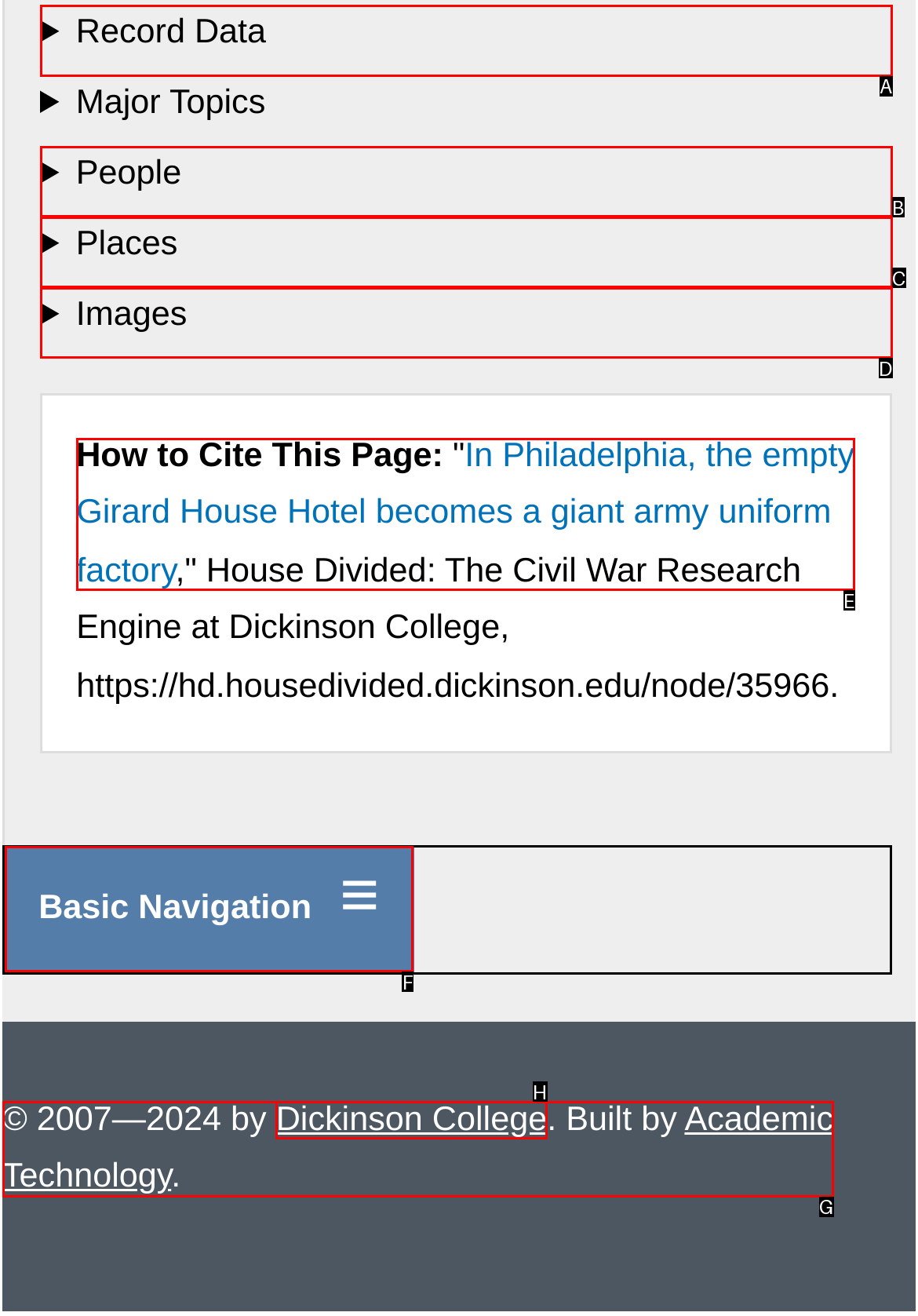Determine which option should be clicked to carry out this task: Click the 'Record Data' button
State the letter of the correct choice from the provided options.

A